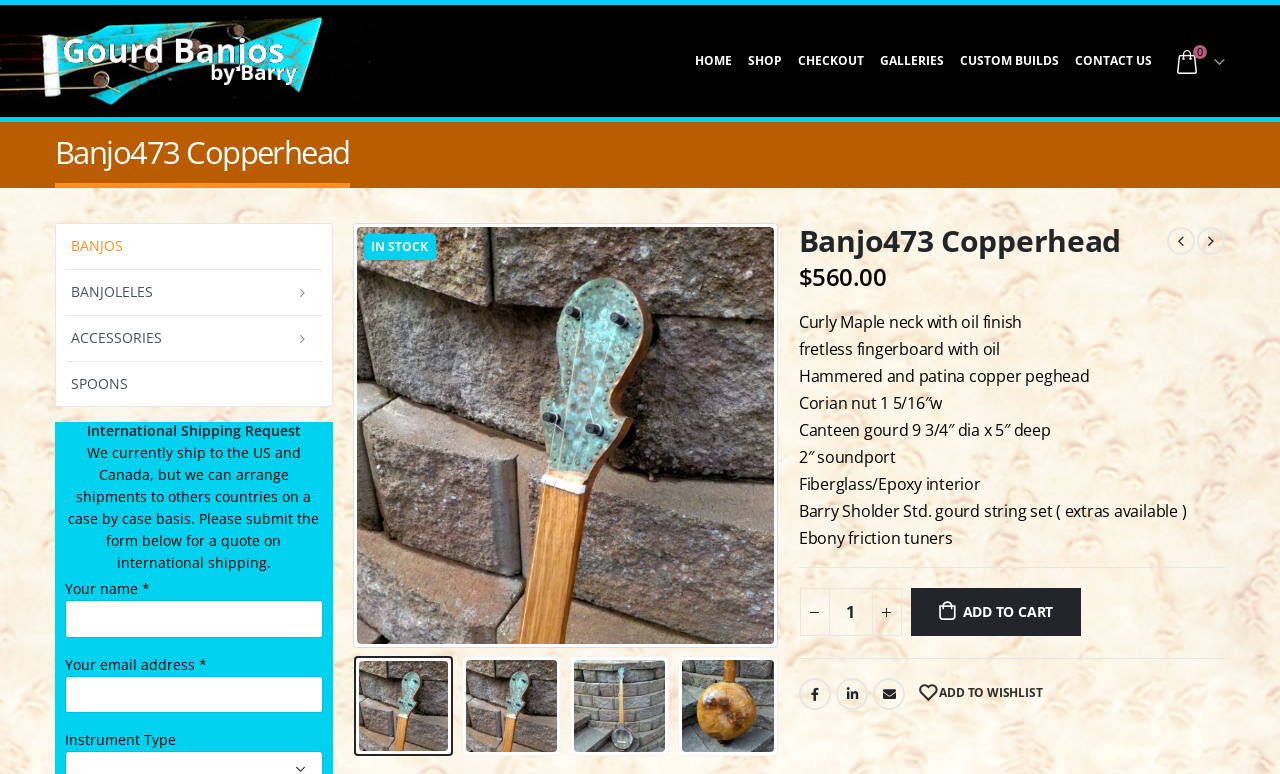Please determine the bounding box coordinates of the area that needs to be clicked to complete this task: 'Click the 'ADD TO CART' button'. The coordinates must be four float numbers between 0 and 1, formatted as [left, top, right, bottom].

[0.712, 0.759, 0.845, 0.822]